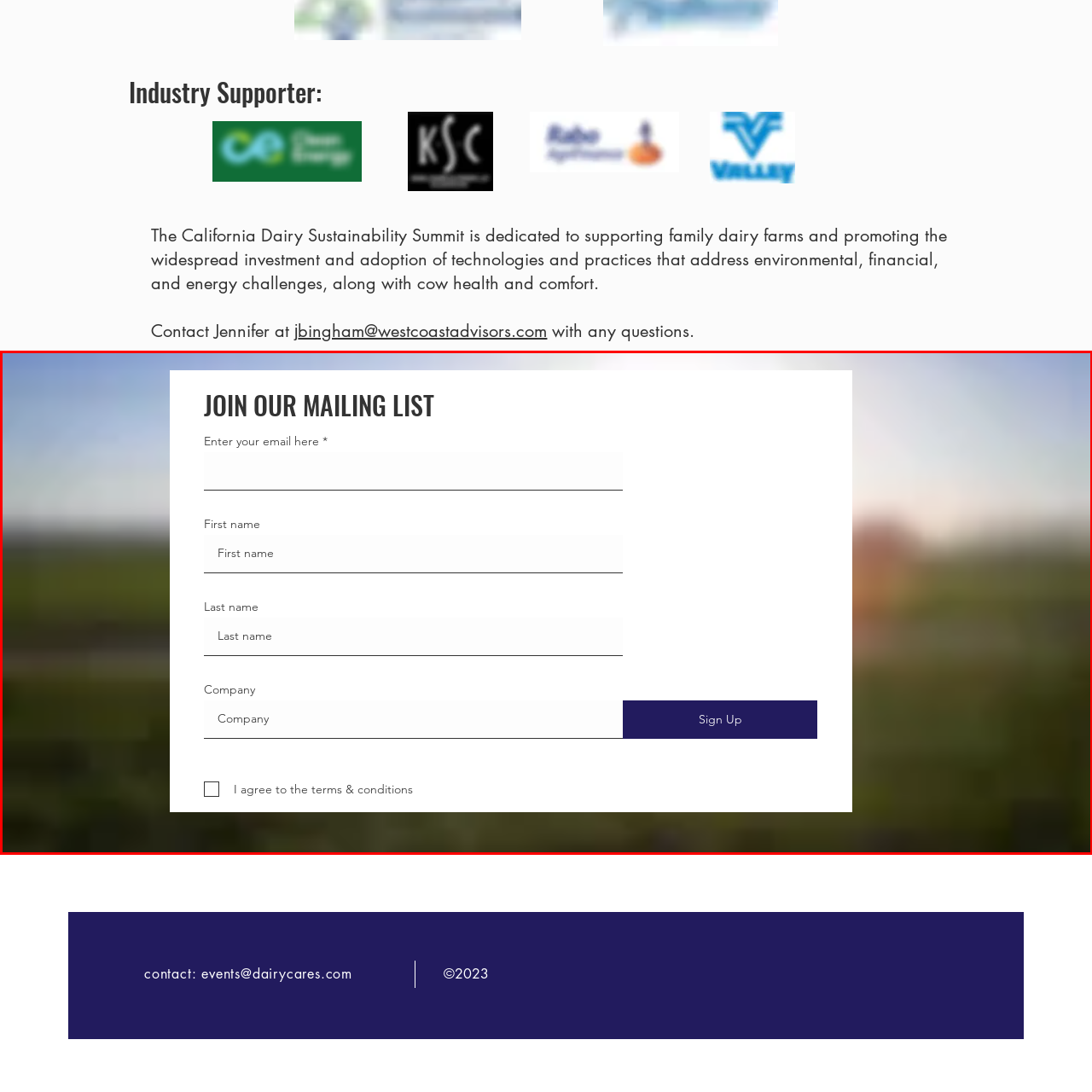What is the background of the image suggesting?
Focus on the image inside the red bounding box and offer a thorough and detailed answer to the question.

The serene background of the image suggests an outdoor setting, possibly reflecting the themes of sustainability and agriculture, which aligns with the organization's mission.